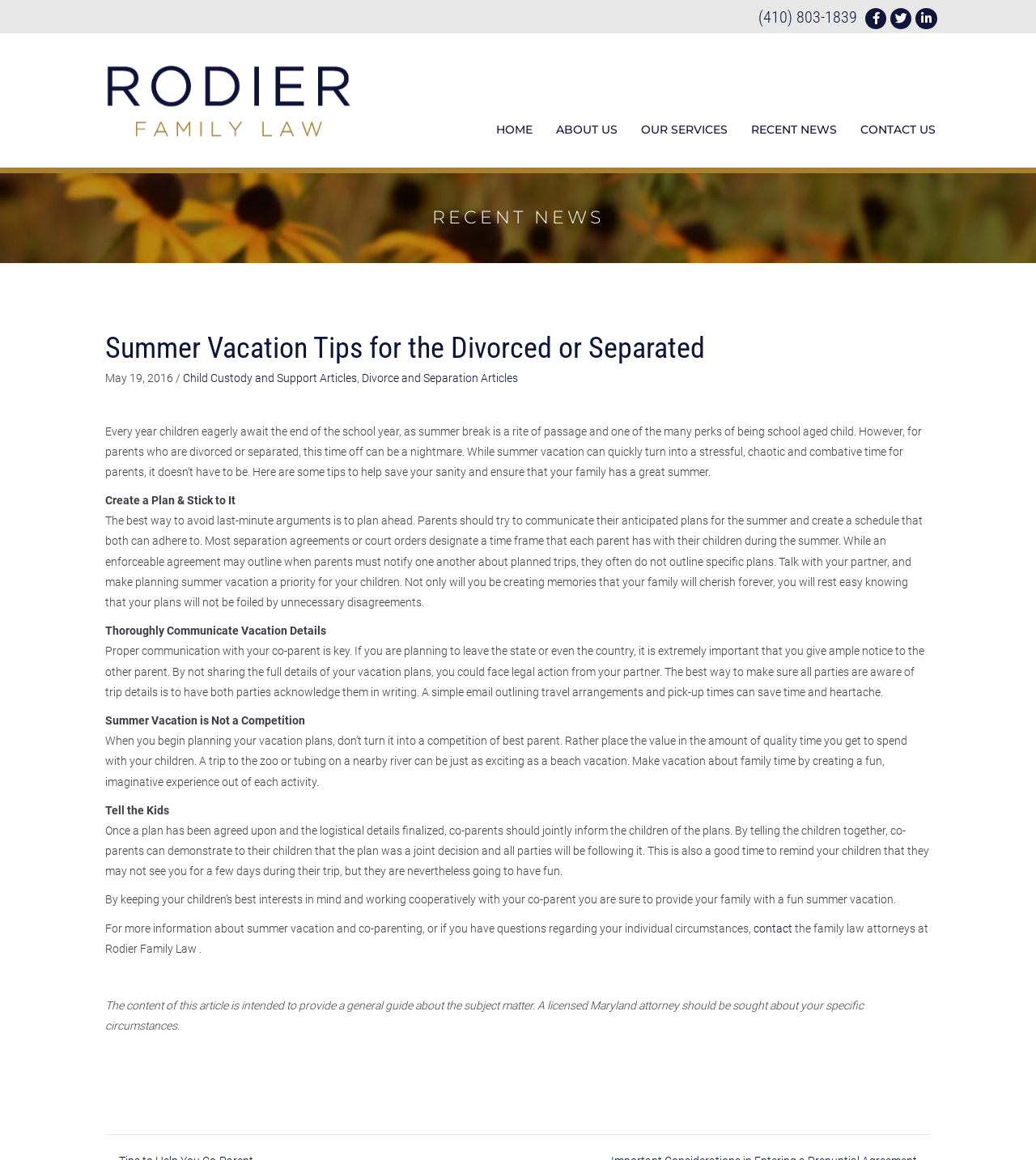Identify the bounding box coordinates of the element to click to follow this instruction: 'Contact the family law attorneys'. Ensure the coordinates are four float values between 0 and 1, provided as [left, top, right, bottom].

[0.727, 0.795, 0.765, 0.806]